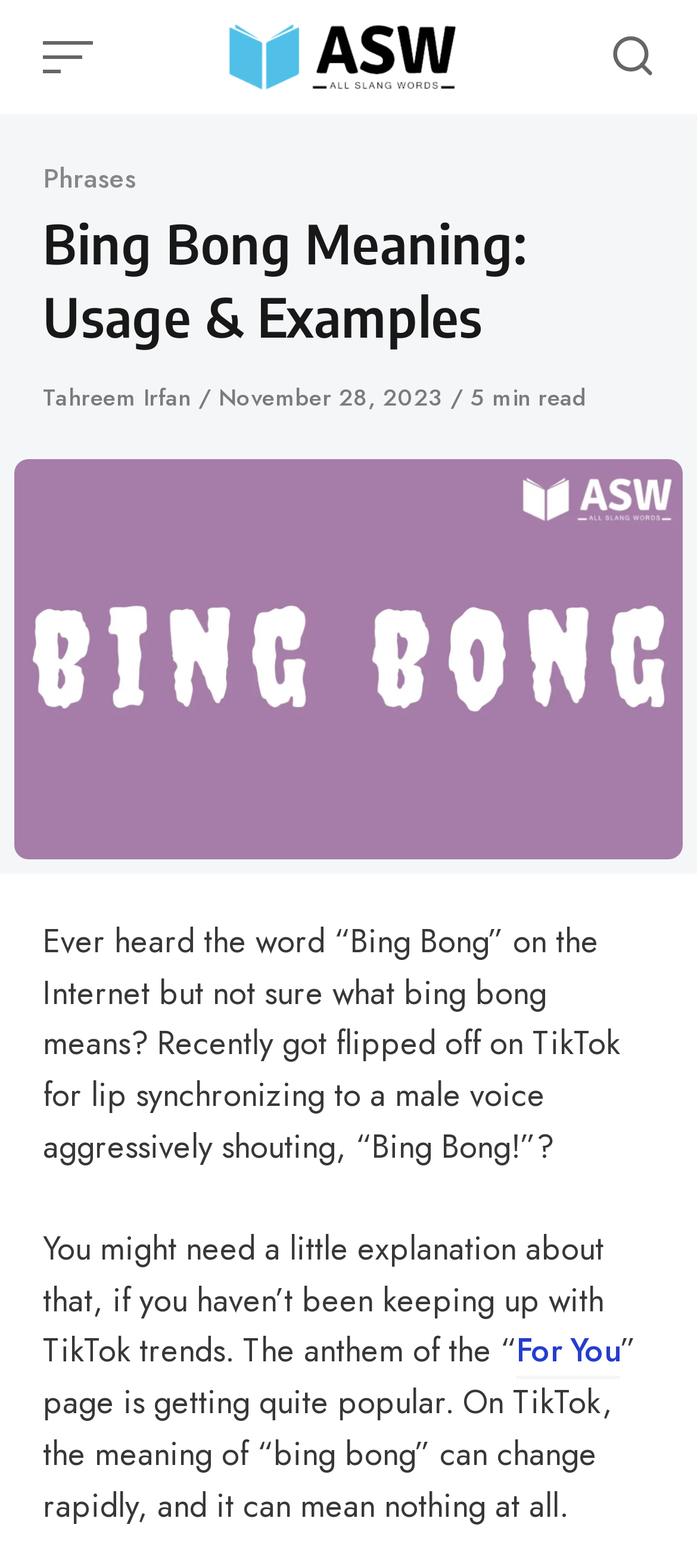What is the category of the article?
Look at the screenshot and respond with a single word or phrase.

Phrases